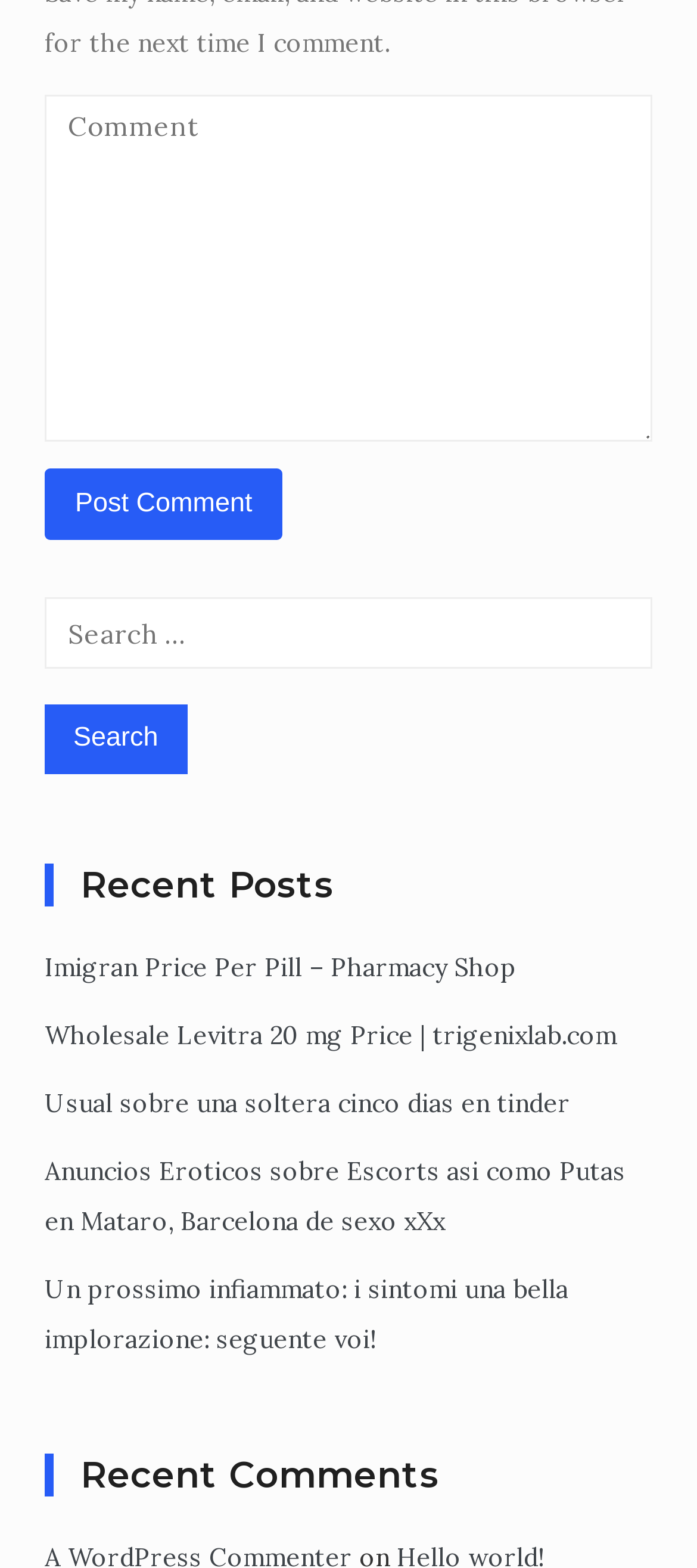How many search boxes are there?
Based on the image content, provide your answer in one word or a short phrase.

2